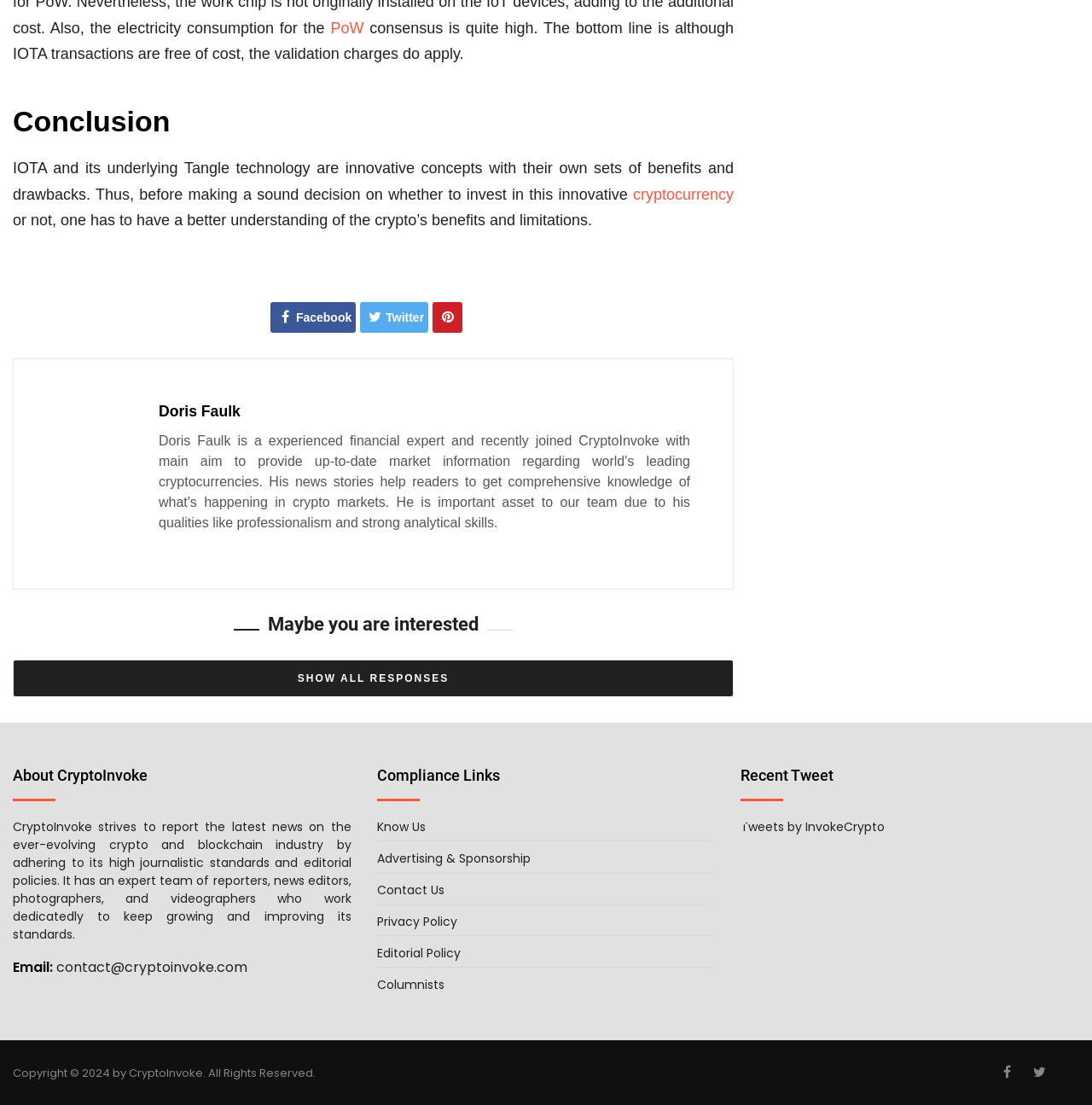Please identify the bounding box coordinates of the area that needs to be clicked to fulfill the following instruction: "Share on Facebook."

[0.248, 0.273, 0.326, 0.301]